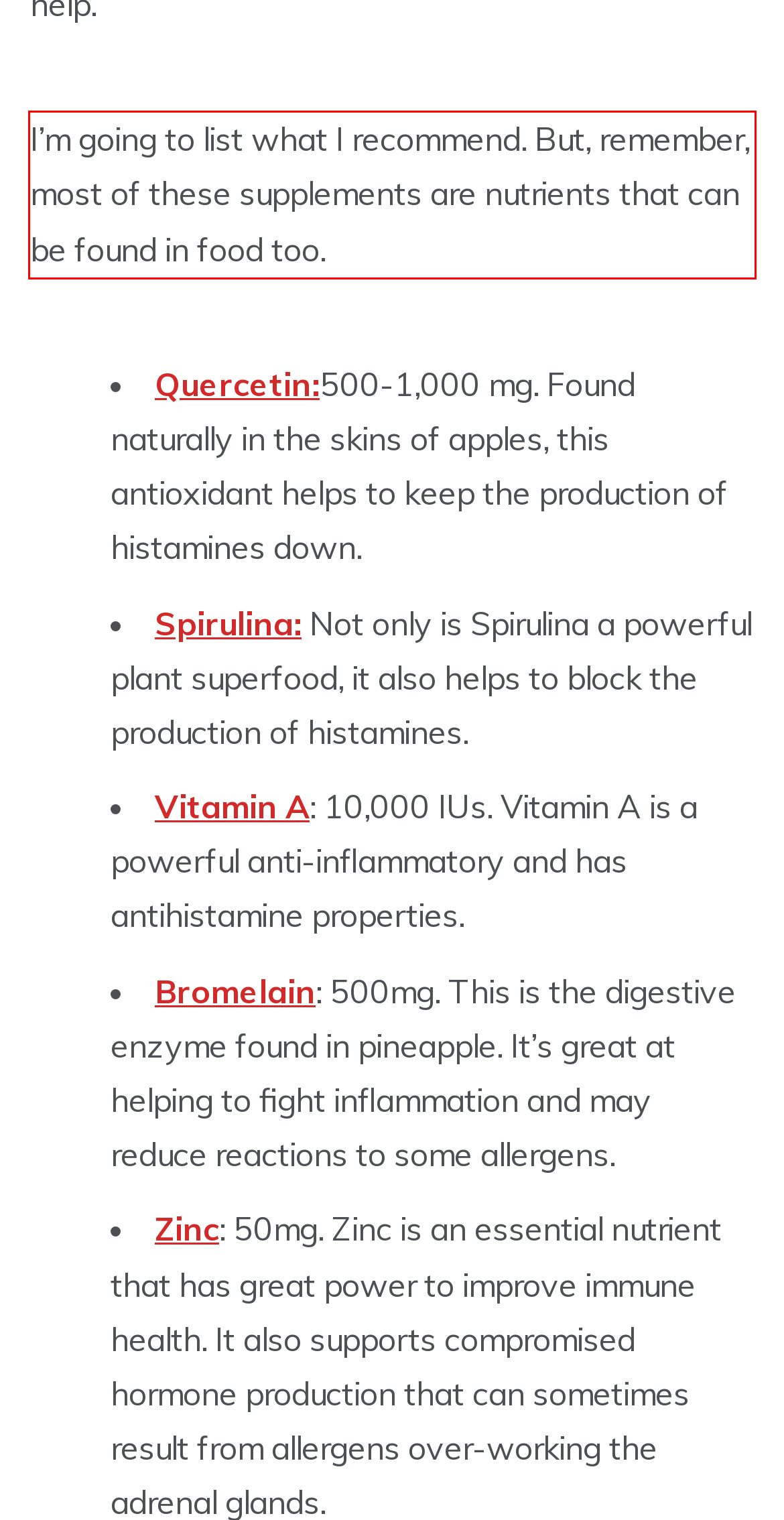Given a webpage screenshot with a red bounding box, perform OCR to read and deliver the text enclosed by the red bounding box.

I’m going to list what I recommend. But, remember, most of these supplements are nutrients that can be found in food too.